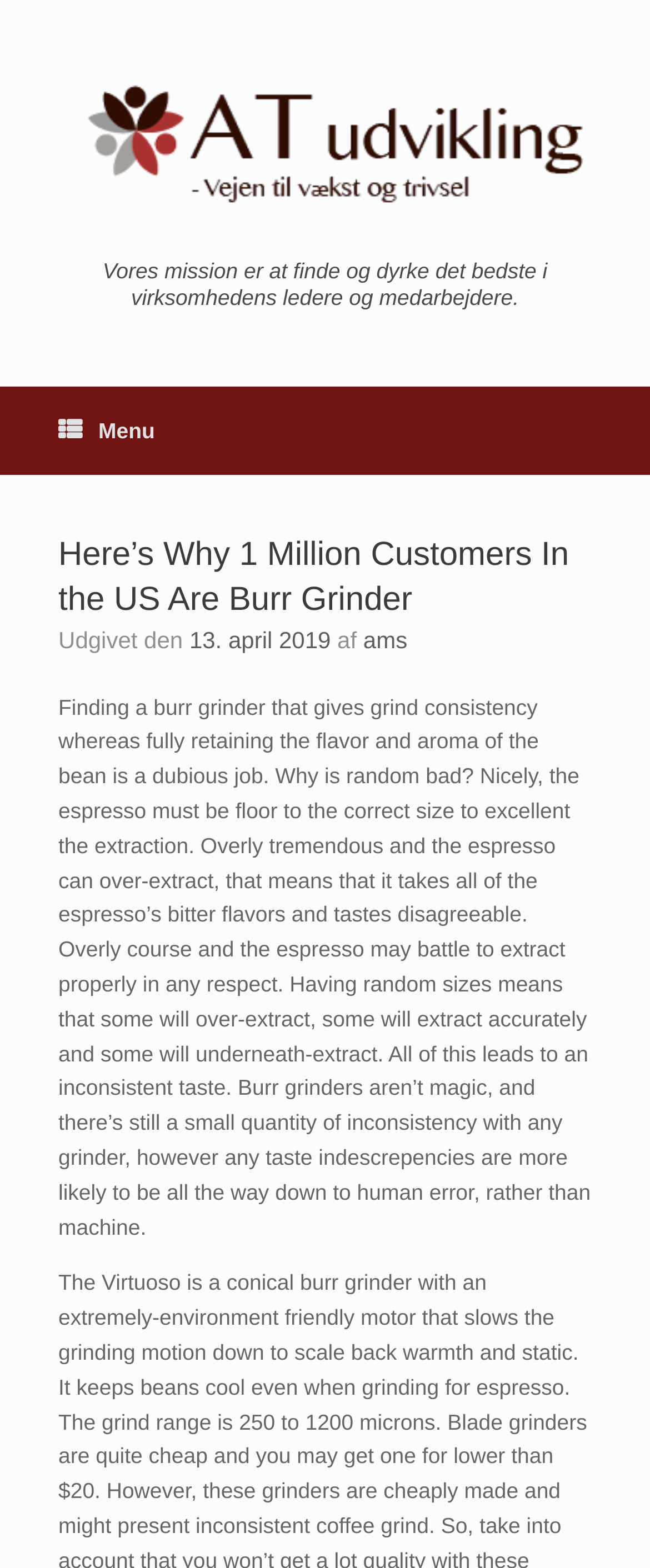Please determine the headline of the webpage and provide its content.

Here’s Why 1 Million Customers In the US Are Burr Grinder